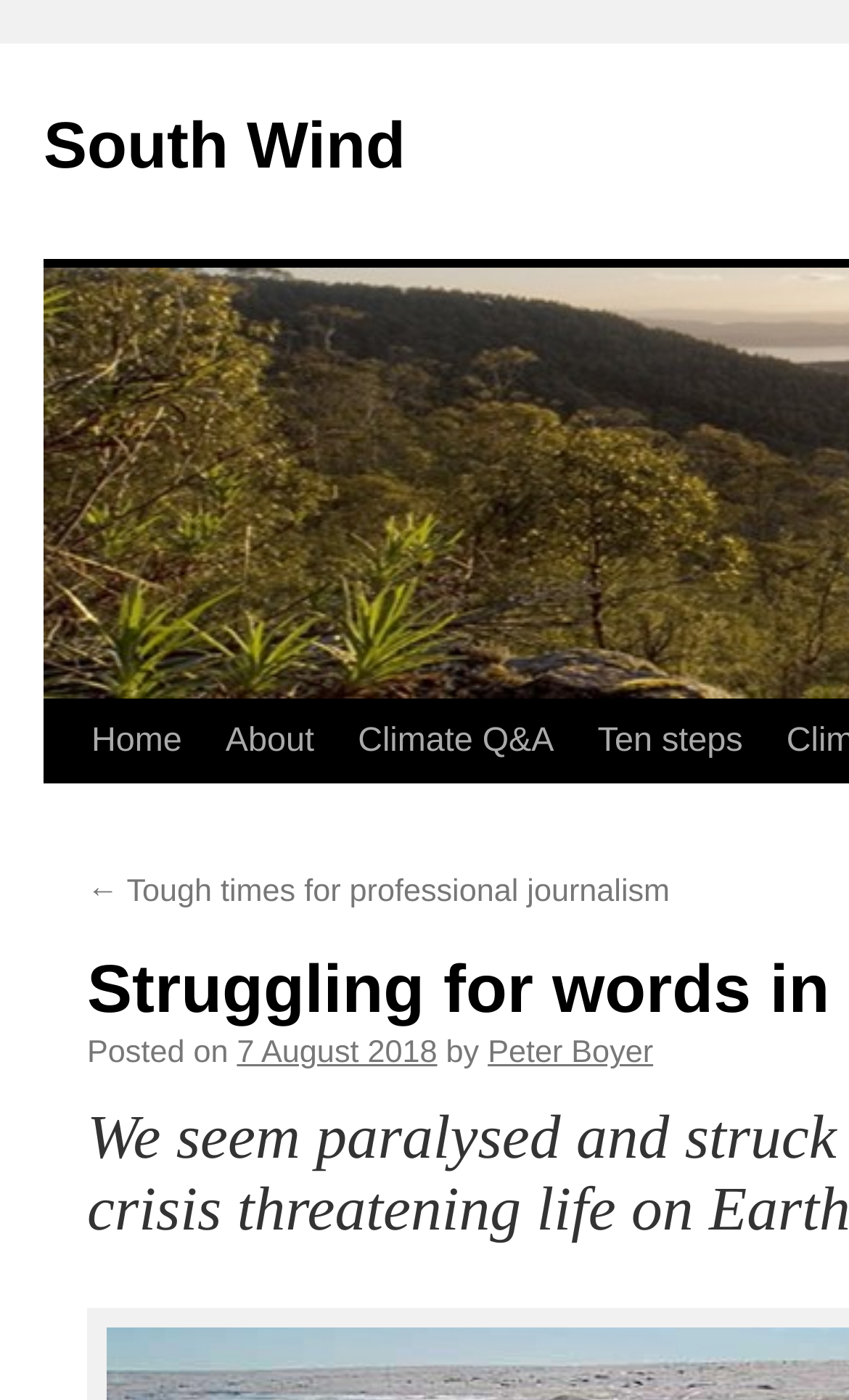Please pinpoint the bounding box coordinates for the region I should click to adhere to this instruction: "view previous article".

[0.103, 0.625, 0.789, 0.65]